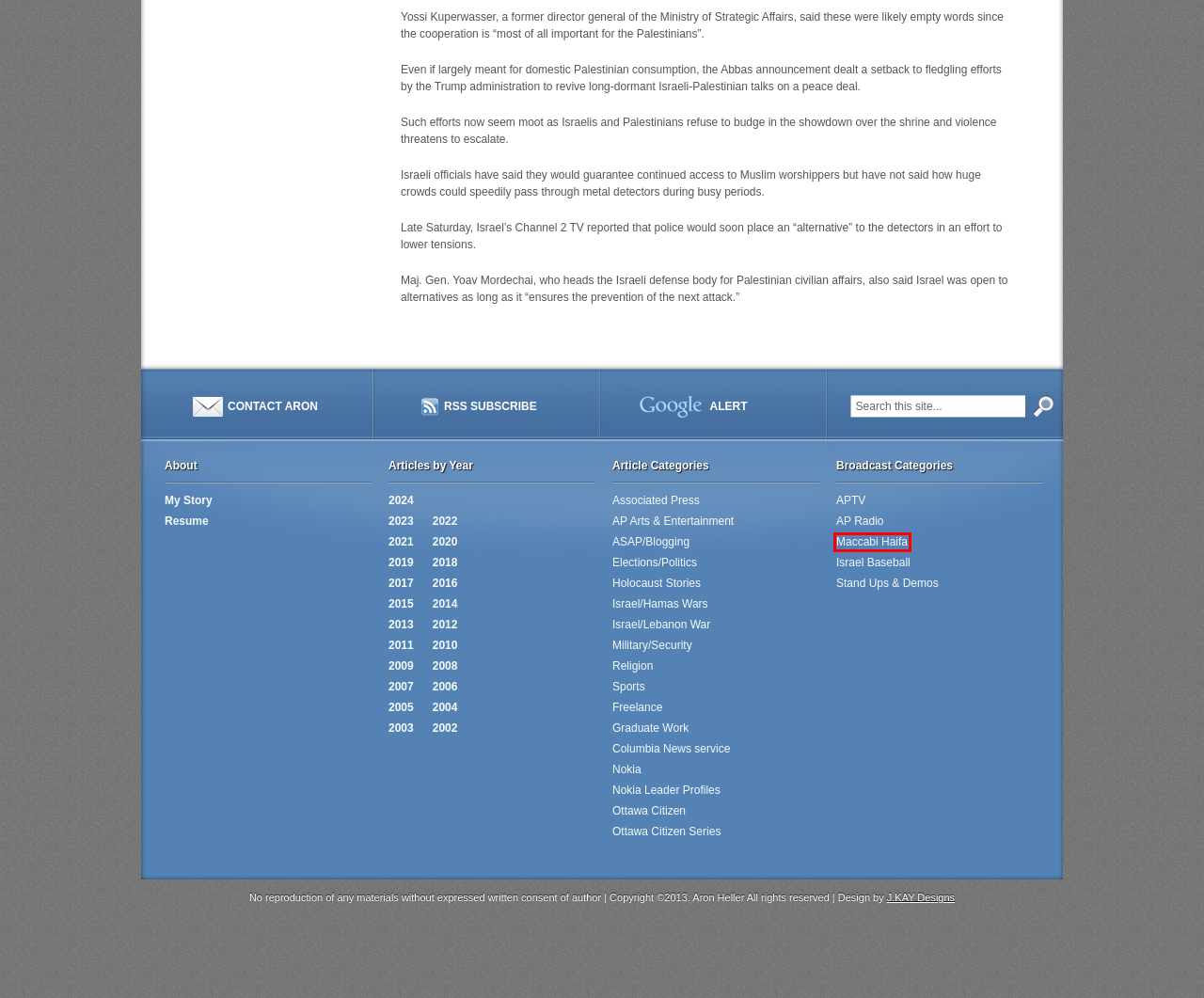Examine the screenshot of the webpage, which has a red bounding box around a UI element. Select the webpage description that best fits the new webpage after the element inside the red bounding box is clicked. Here are the choices:
A. Maccabi Haifa | www.aronheller.com
B. Military/Security | www.aronheller.com
C. AP Radio | www.aronheller.com
D. Israel/Lebanon War | www.aronheller.com
E. My Story | www.aronheller.com
F. 2019 | www.aronheller.com
G. APTV | www.aronheller.com
H. Resume | www.aronheller.com

A